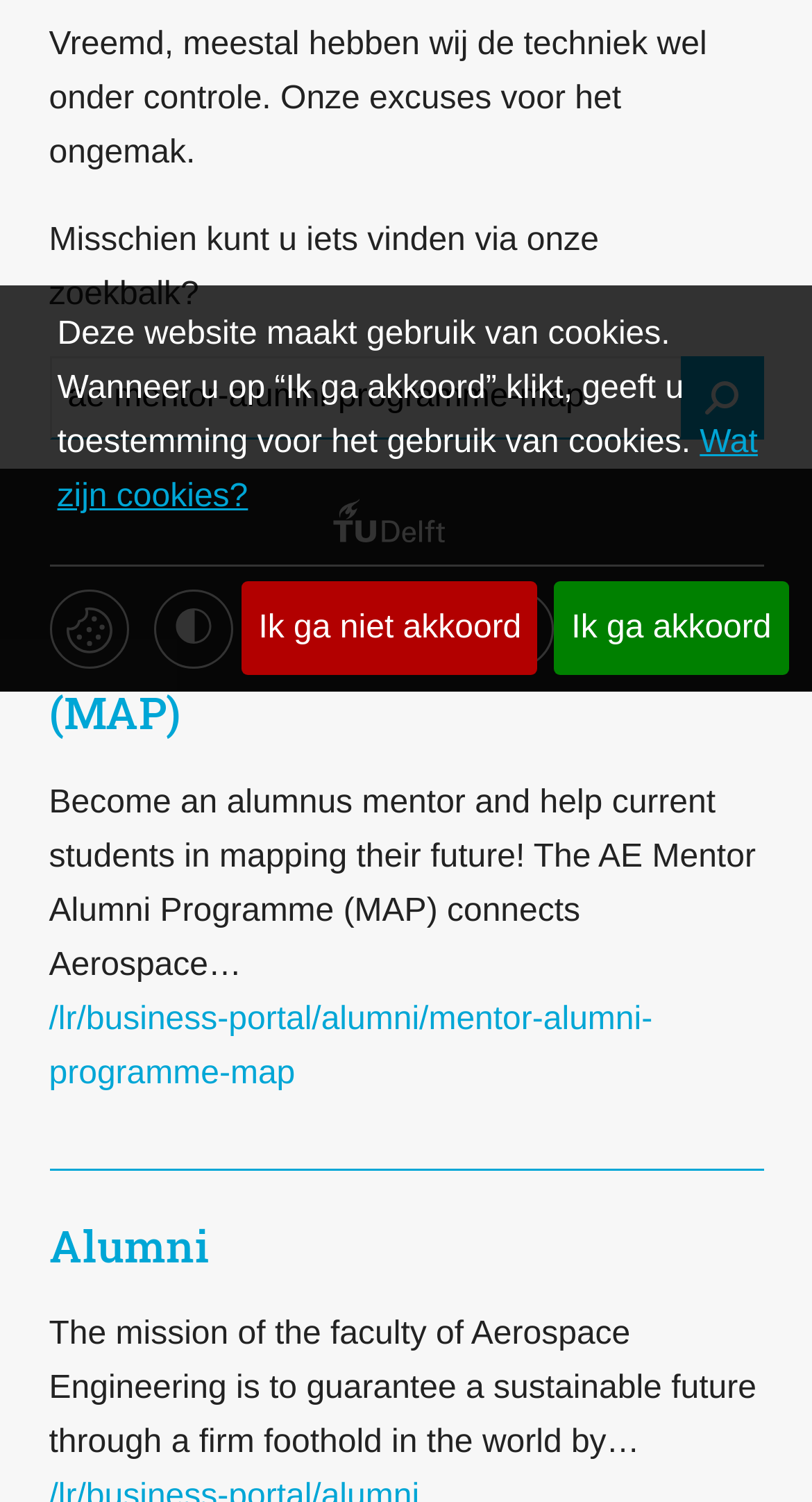Find the bounding box of the UI element described as follows: "Zoeken".

[0.842, 0.392, 0.94, 0.445]